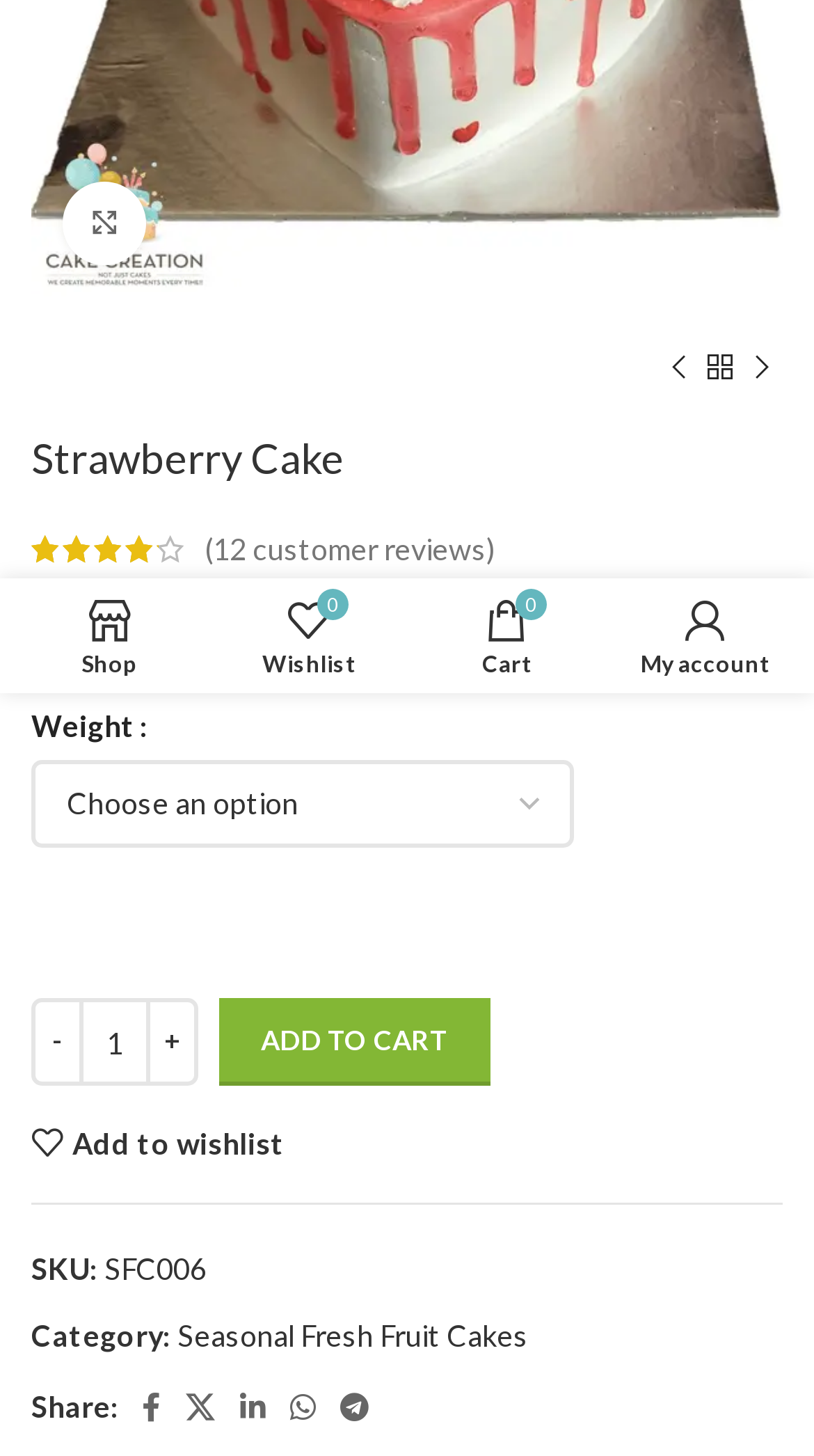Determine the bounding box for the UI element that matches this description: "aria-label="Previous product"".

[0.808, 0.239, 0.859, 0.268]